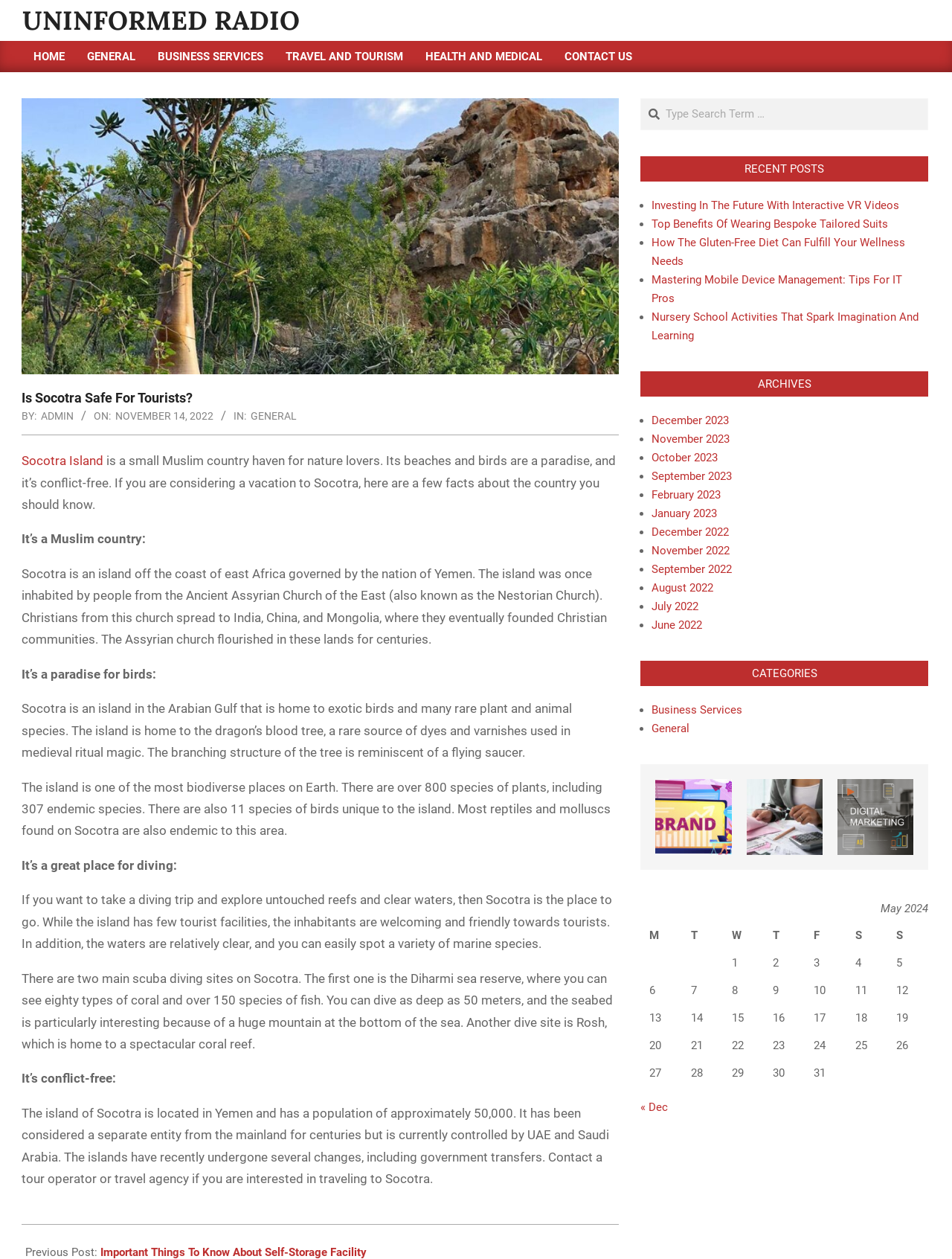Given the element description: "Combined Walk and Talk", predict the bounding box coordinates of this UI element. The coordinates must be four float numbers between 0 and 1, given as [left, top, right, bottom].

None